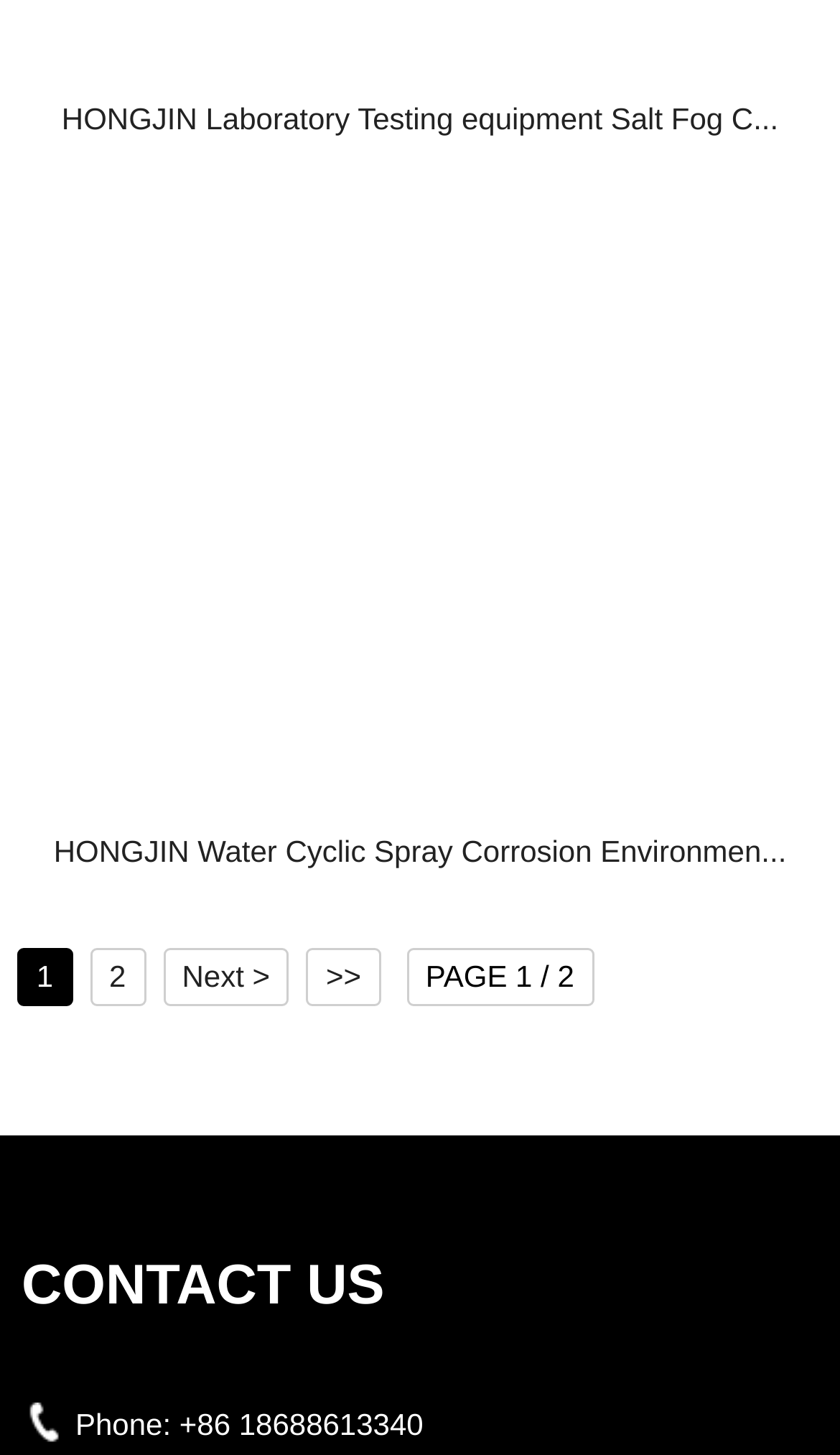Identify the bounding box coordinates of the area that should be clicked in order to complete the given instruction: "Send an email". The bounding box coordinates should be four float numbers between 0 and 1, i.e., [left, top, right, bottom].

None